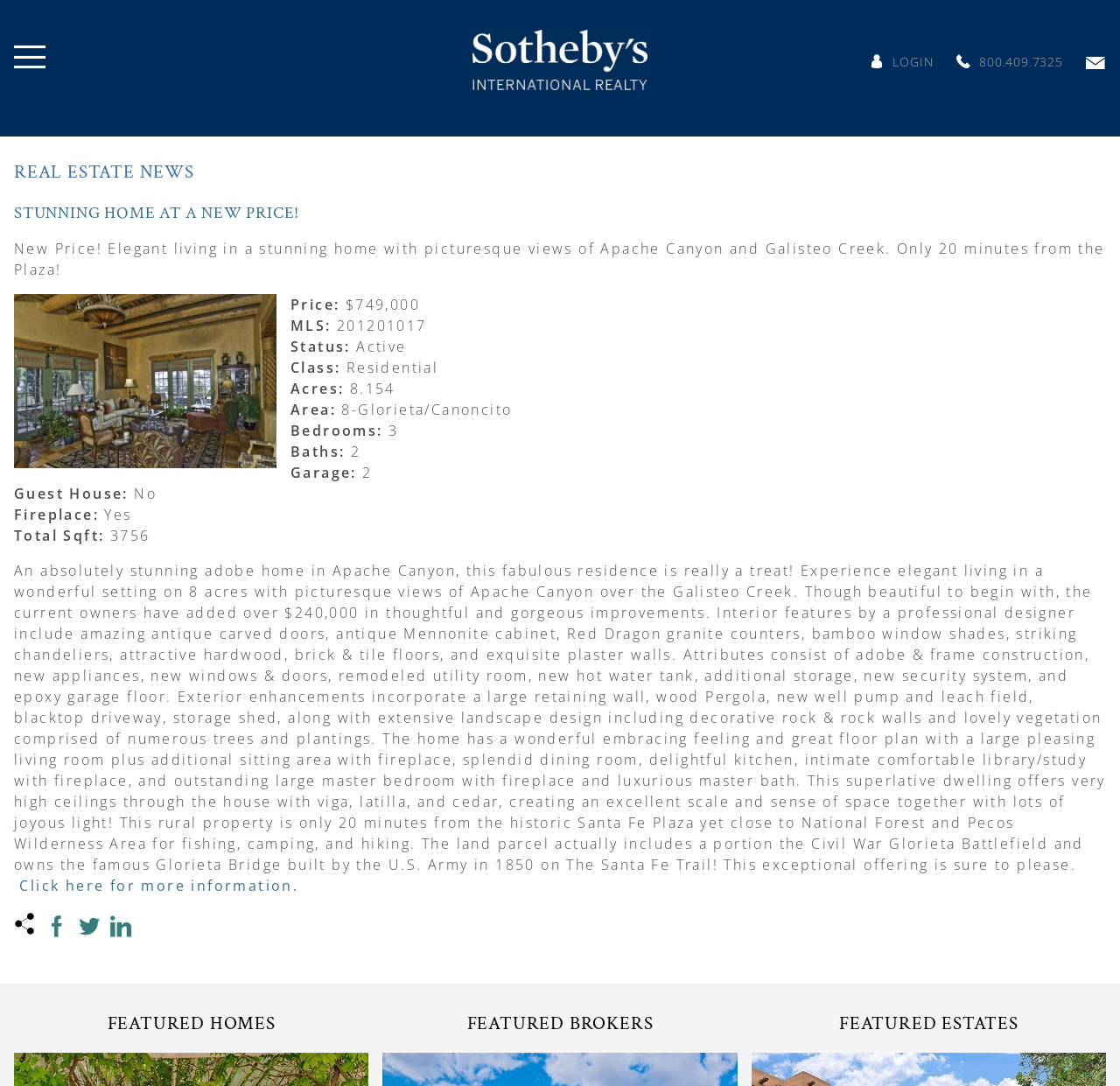Refer to the image and offer a detailed explanation in response to the question: What is the total square footage of the home?

I found the answer by looking at the text 'Total Sqft: 3756' which is located below the text 'Fireplace: Yes' and above the detailed description of the home.